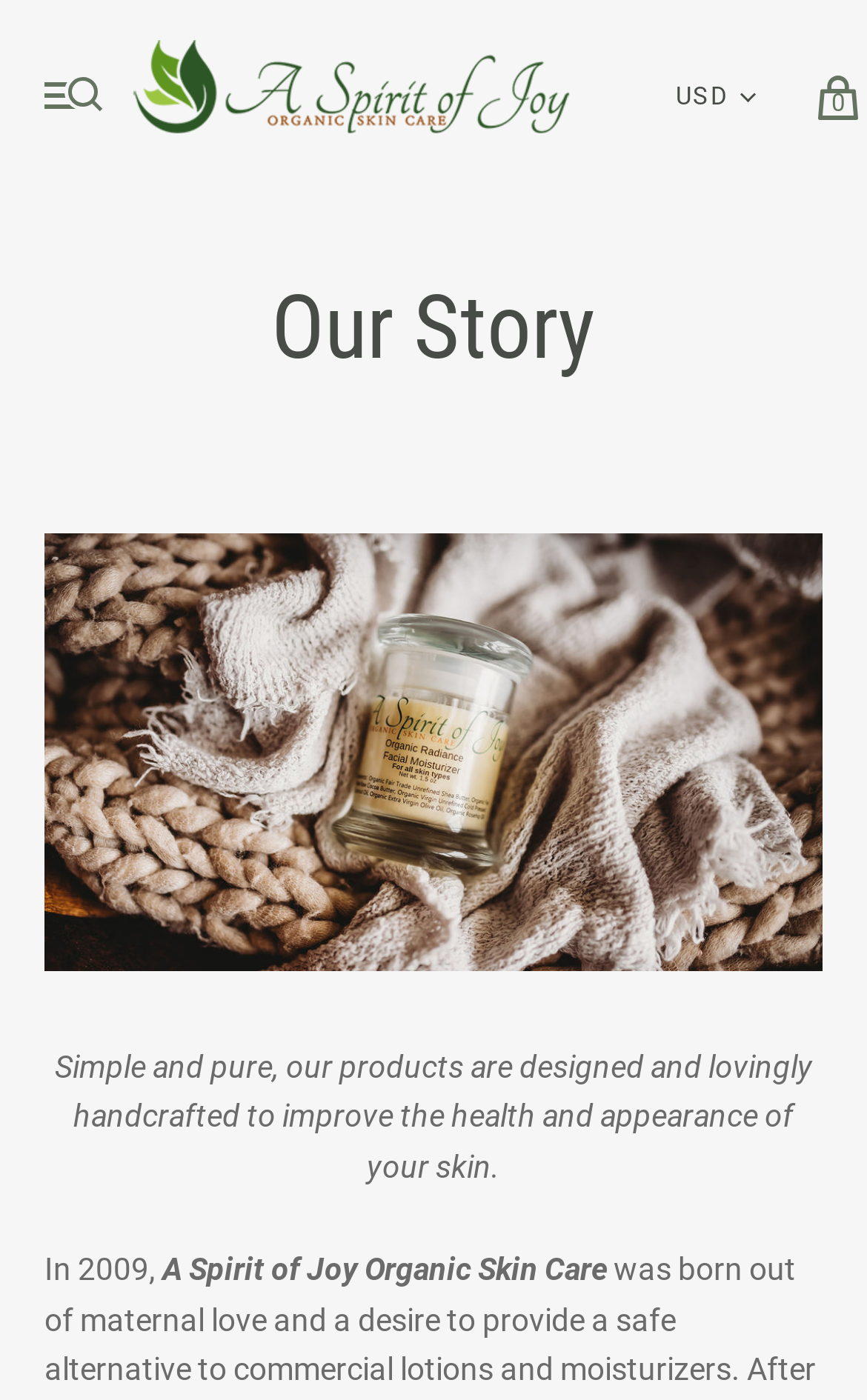What is the year mentioned in the text?
Look at the screenshot and respond with one word or a short phrase.

2009